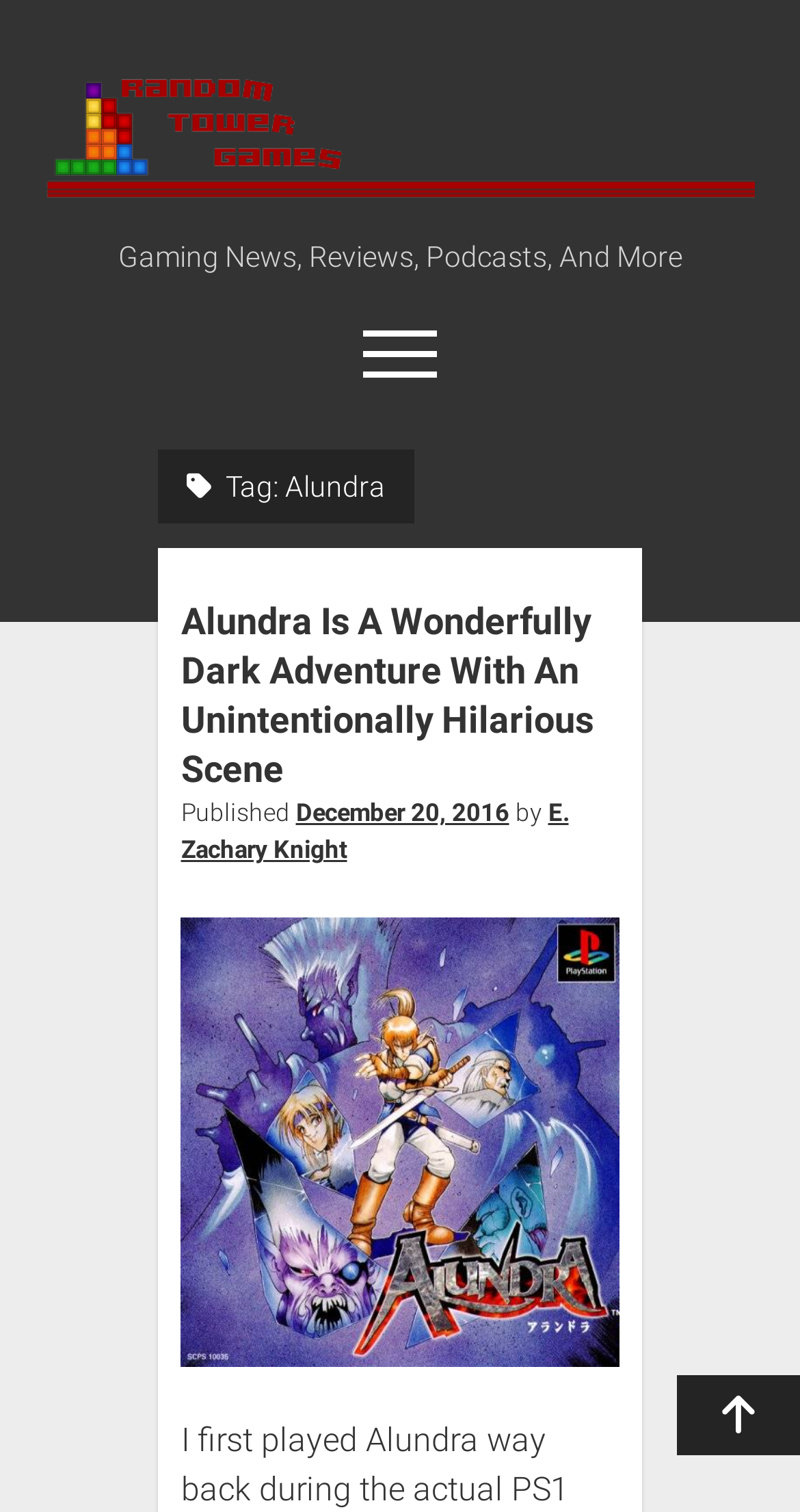Could you find the bounding box coordinates of the clickable area to complete this instruction: "Follow the user"?

None